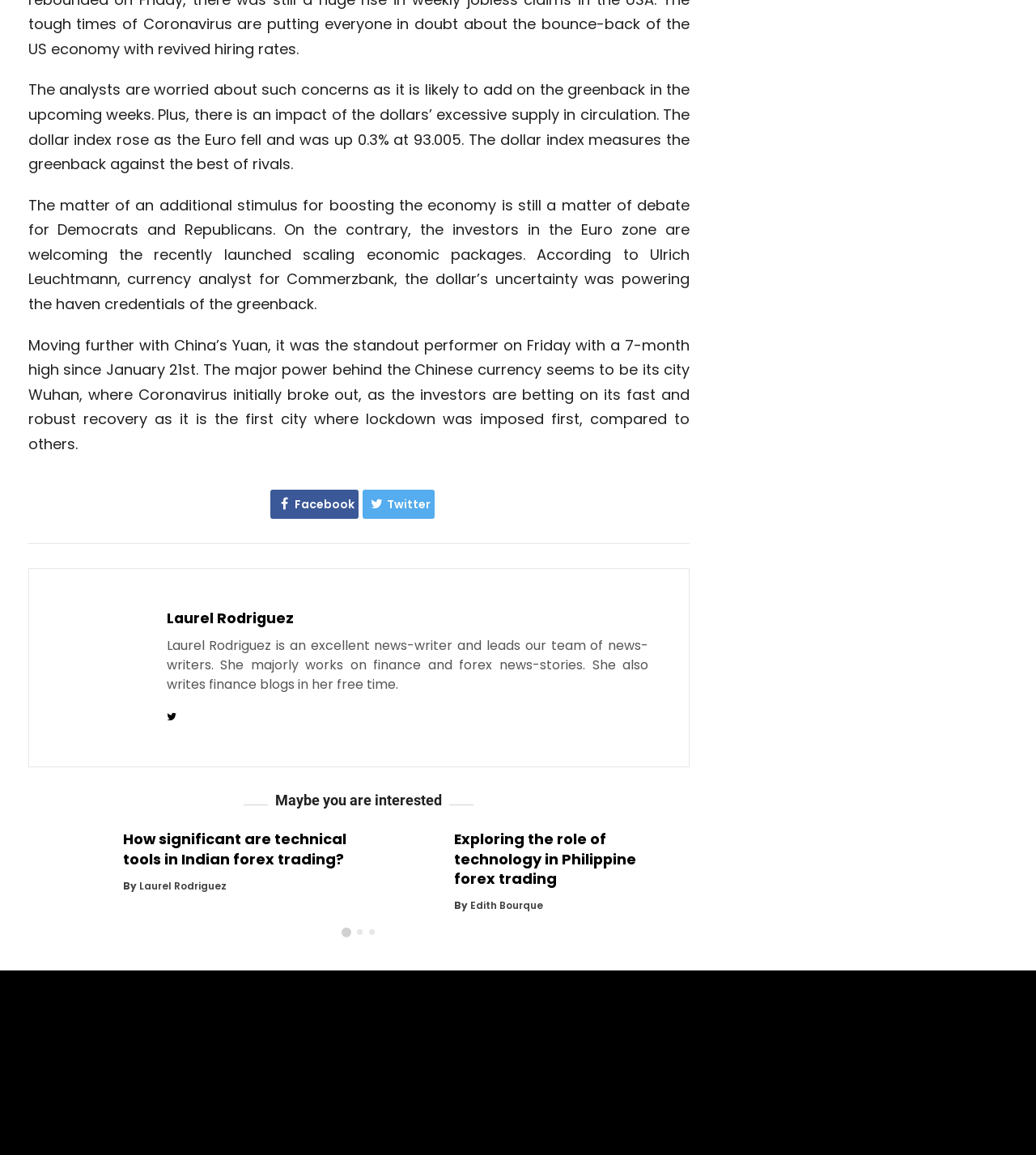How many articles are available under 'Maybe you are interested'?
Please provide a single word or phrase in response based on the screenshot.

3